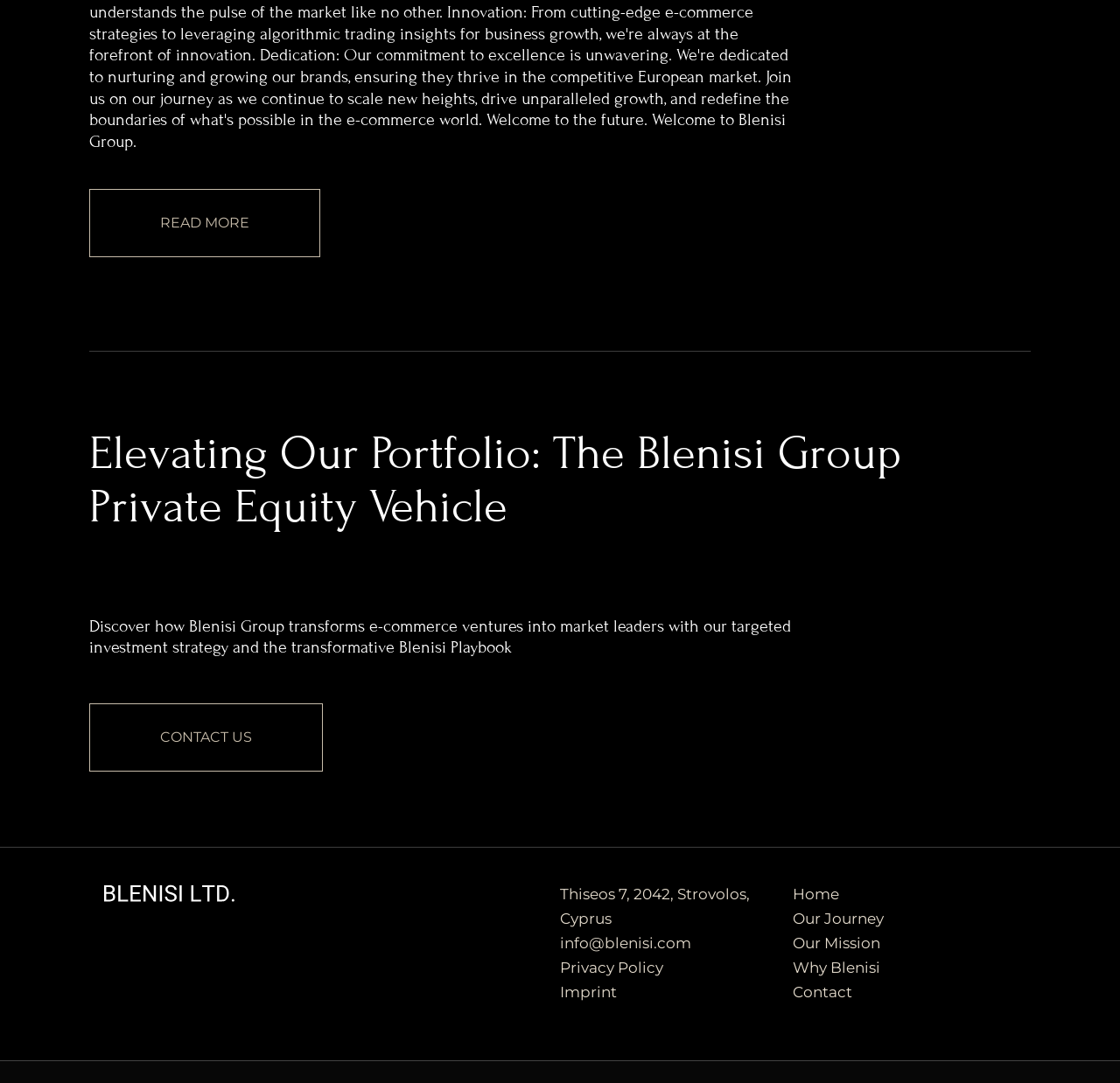Can you show the bounding box coordinates of the region to click on to complete the task described in the instruction: "View the privacy policy"?

[0.5, 0.885, 0.592, 0.901]